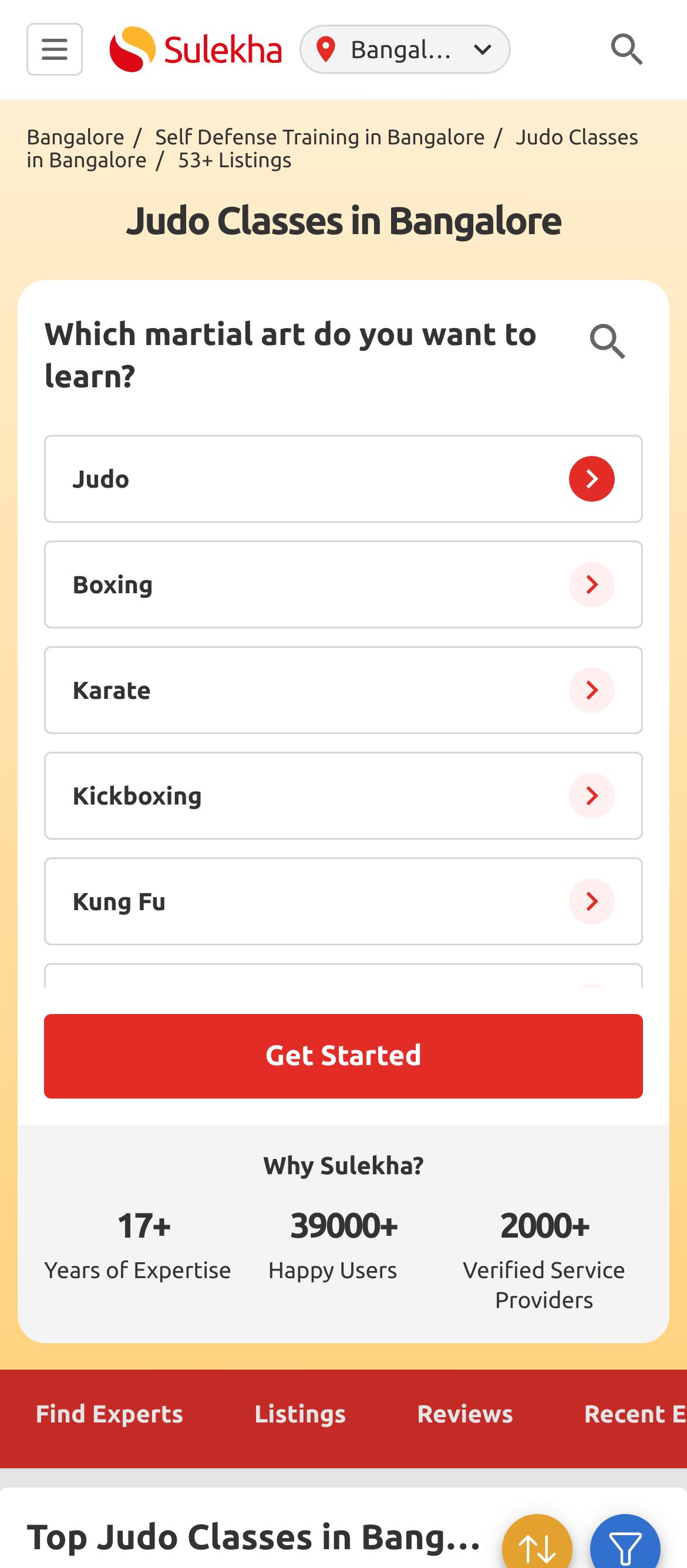Consider the image and give a detailed and elaborate answer to the question: 
What is the main topic of this webpage?

Based on the webpage's content, including the heading 'Judo Classes in Bangalore' and the radio buttons for selecting martial arts, it is clear that the main topic of this webpage is judo classes.